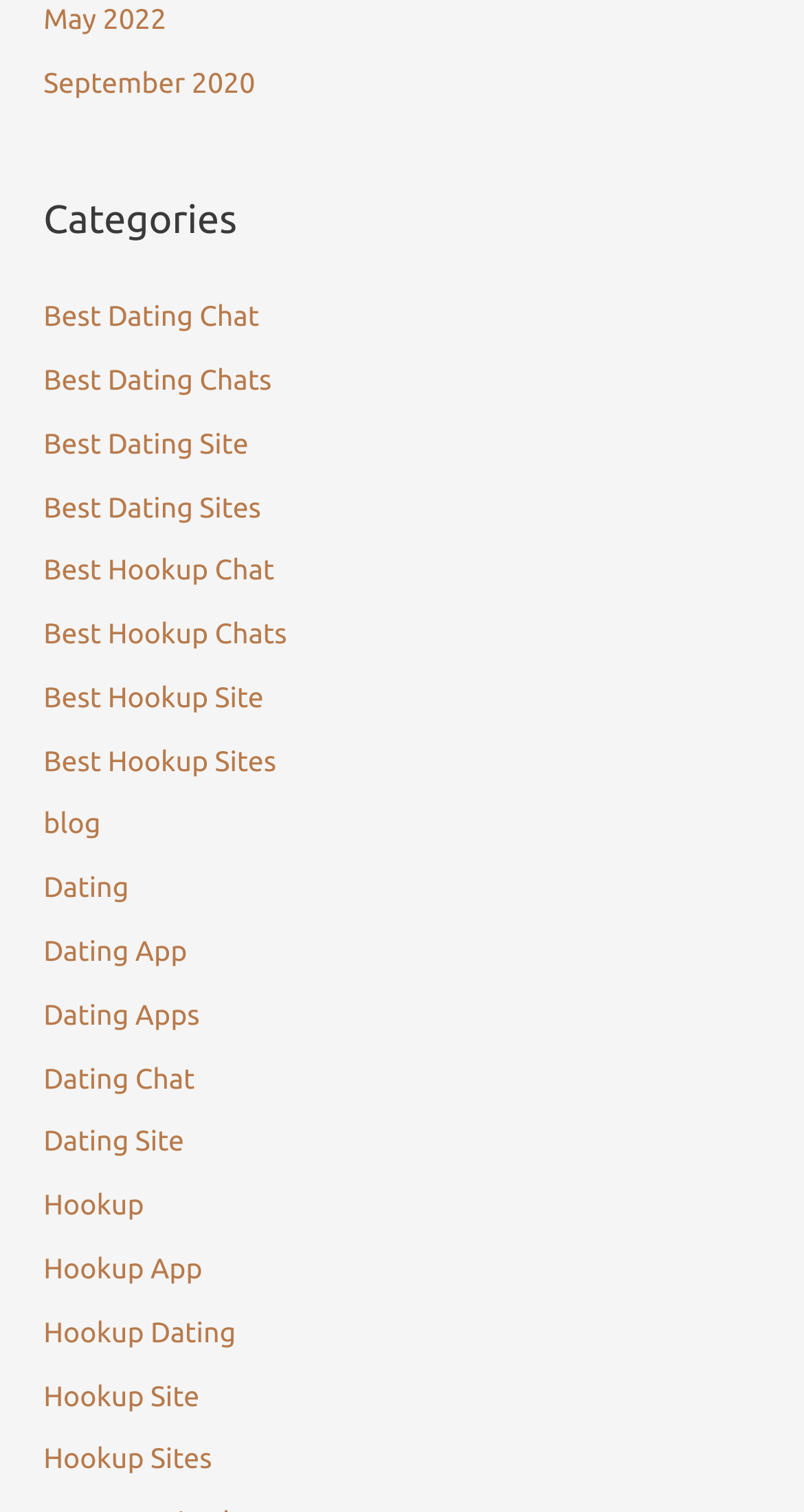Use the details in the image to answer the question thoroughly: 
How many categories are listed?

I counted the number of links under the 'Categories' heading, and there are 23 links, each representing a category.